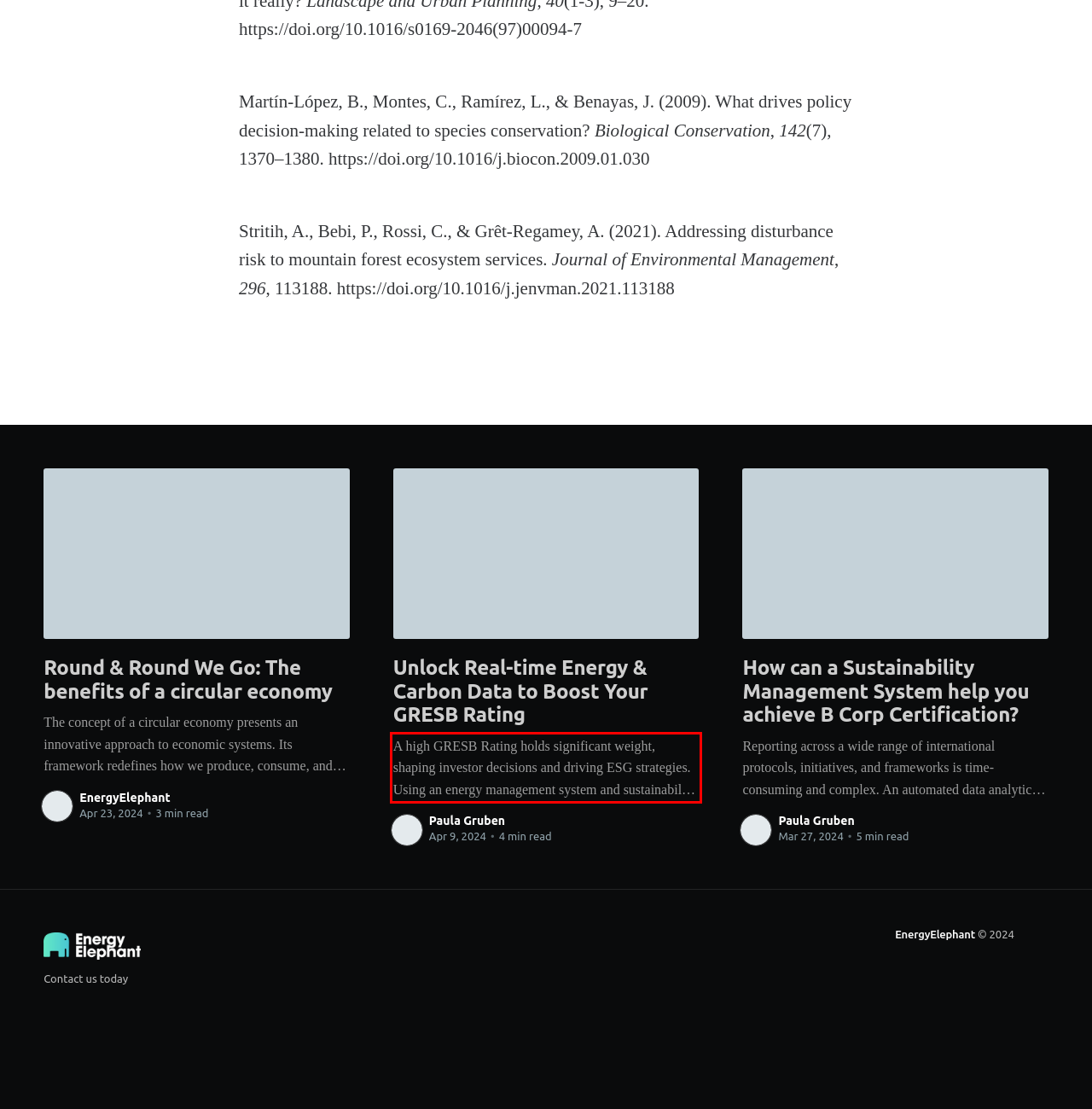You are provided with a screenshot of a webpage that includes a red bounding box. Extract and generate the text content found within the red bounding box.

A high GRESB Rating holds significant weight, shaping investor decisions and driving ESG strategies. Using an energy management system and sustainability software, with access to real-time data at an asset level, can help you both meet compliance and improve your GRESB Performance Score.